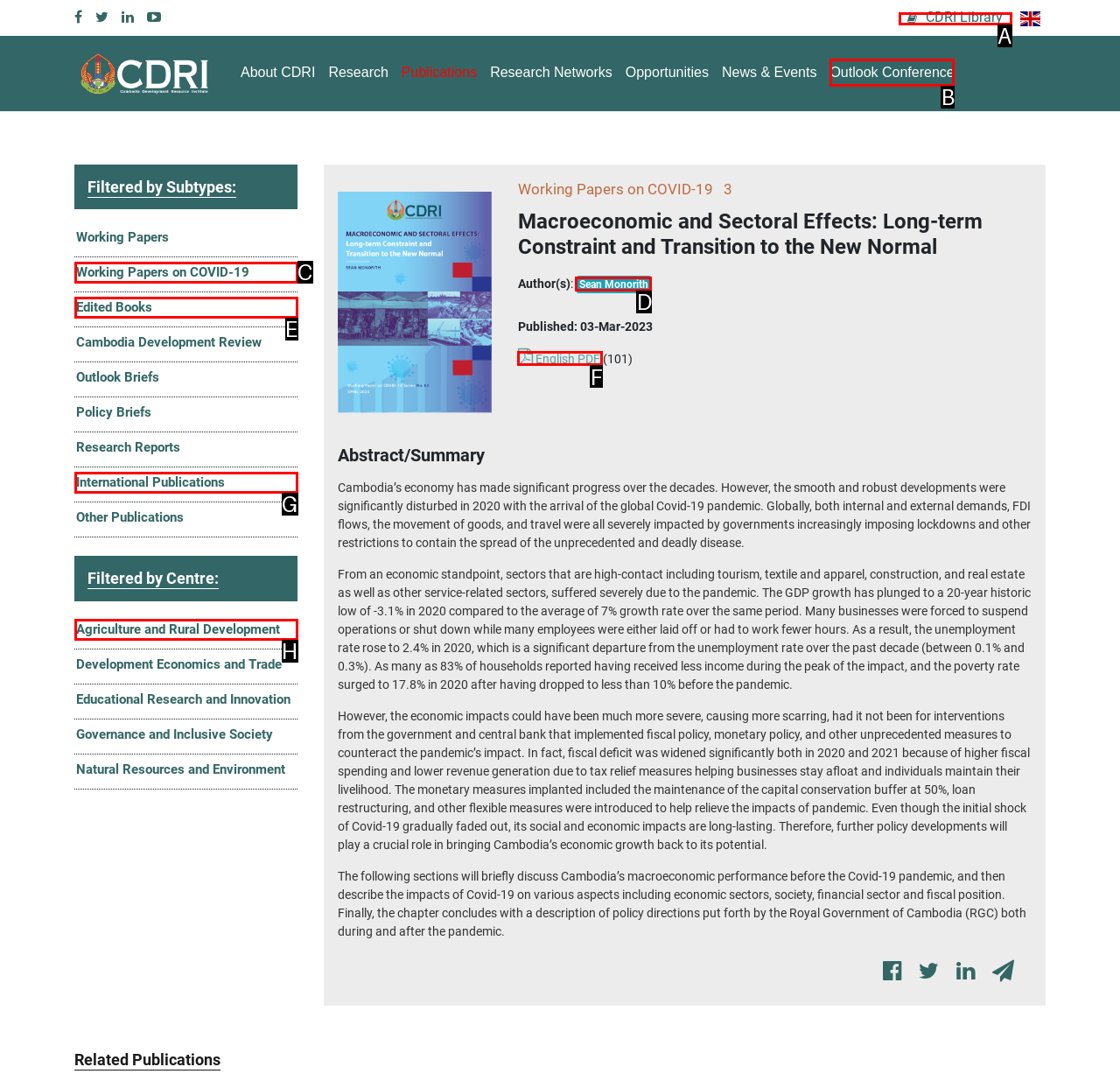Select the letter of the UI element you need to click to complete this task: Click on the author Sean Monorith.

D